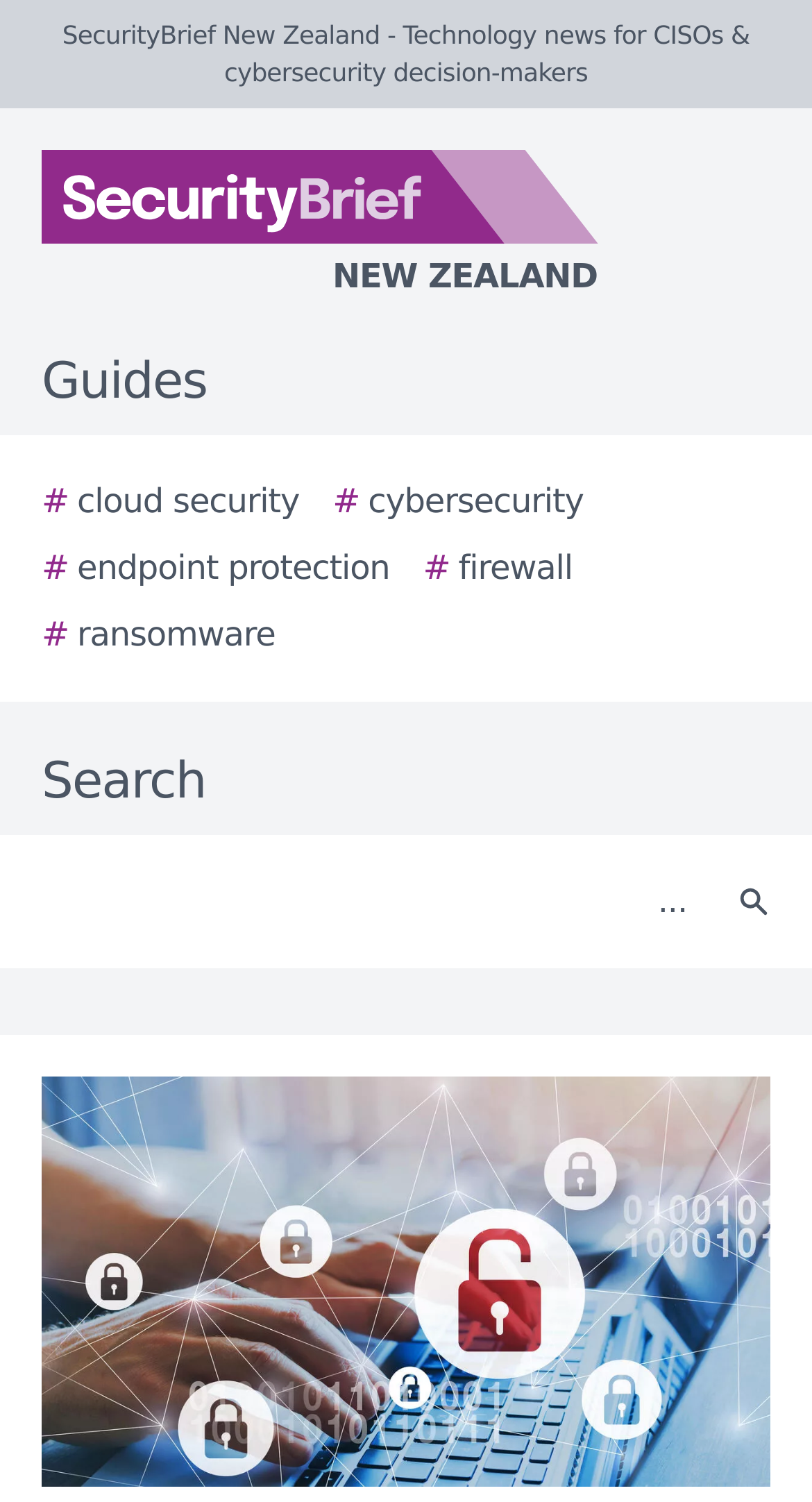Please give a one-word or short phrase response to the following question: 
How many links are there in the guides section?

5